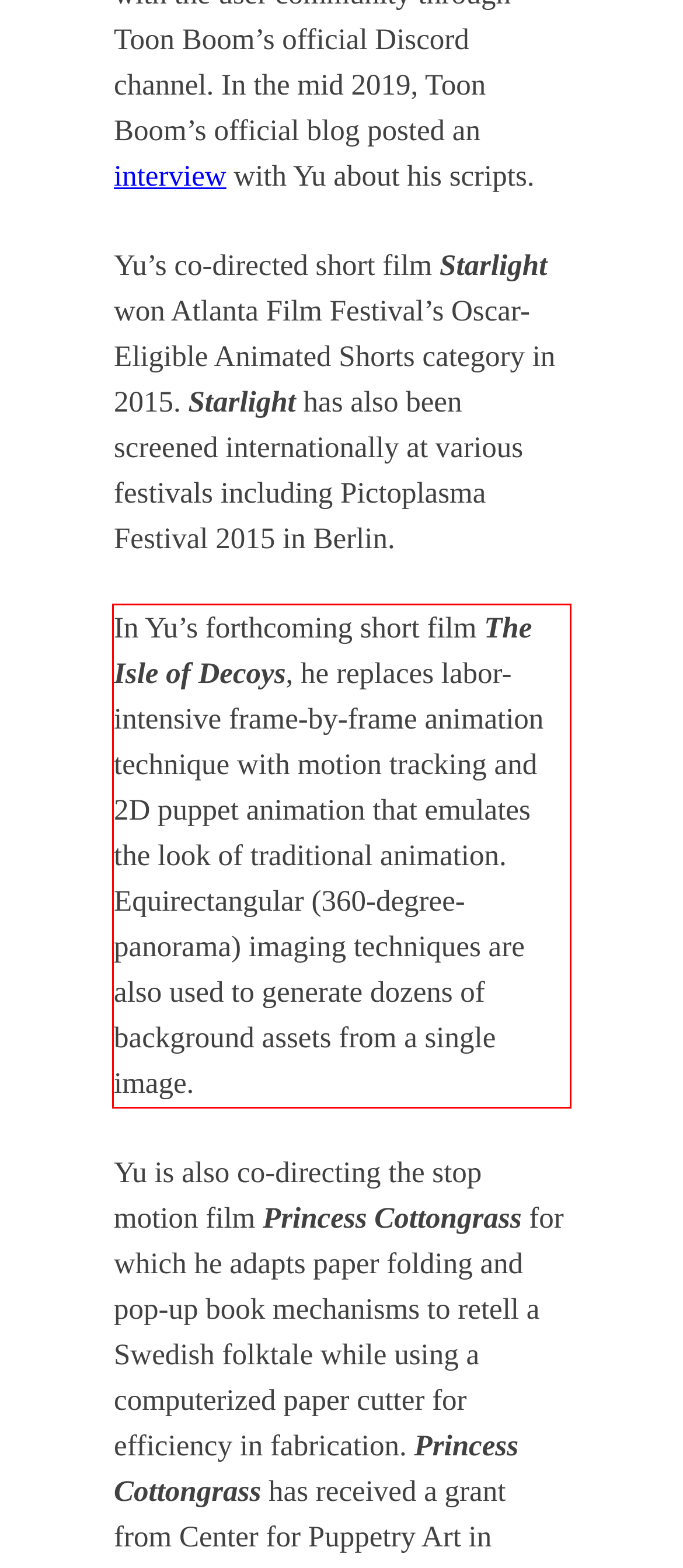Examine the webpage screenshot, find the red bounding box, and extract the text content within this marked area.

In Yu’s forthcoming short film The Isle of Decoys, he replaces labor-intensive frame-by-frame animation technique with motion tracking and 2D puppet animation that emulates the look of traditional animation. Equirectangular (360-degree-panorama) imaging techniques are also used to generate dozens of background assets from a single image.